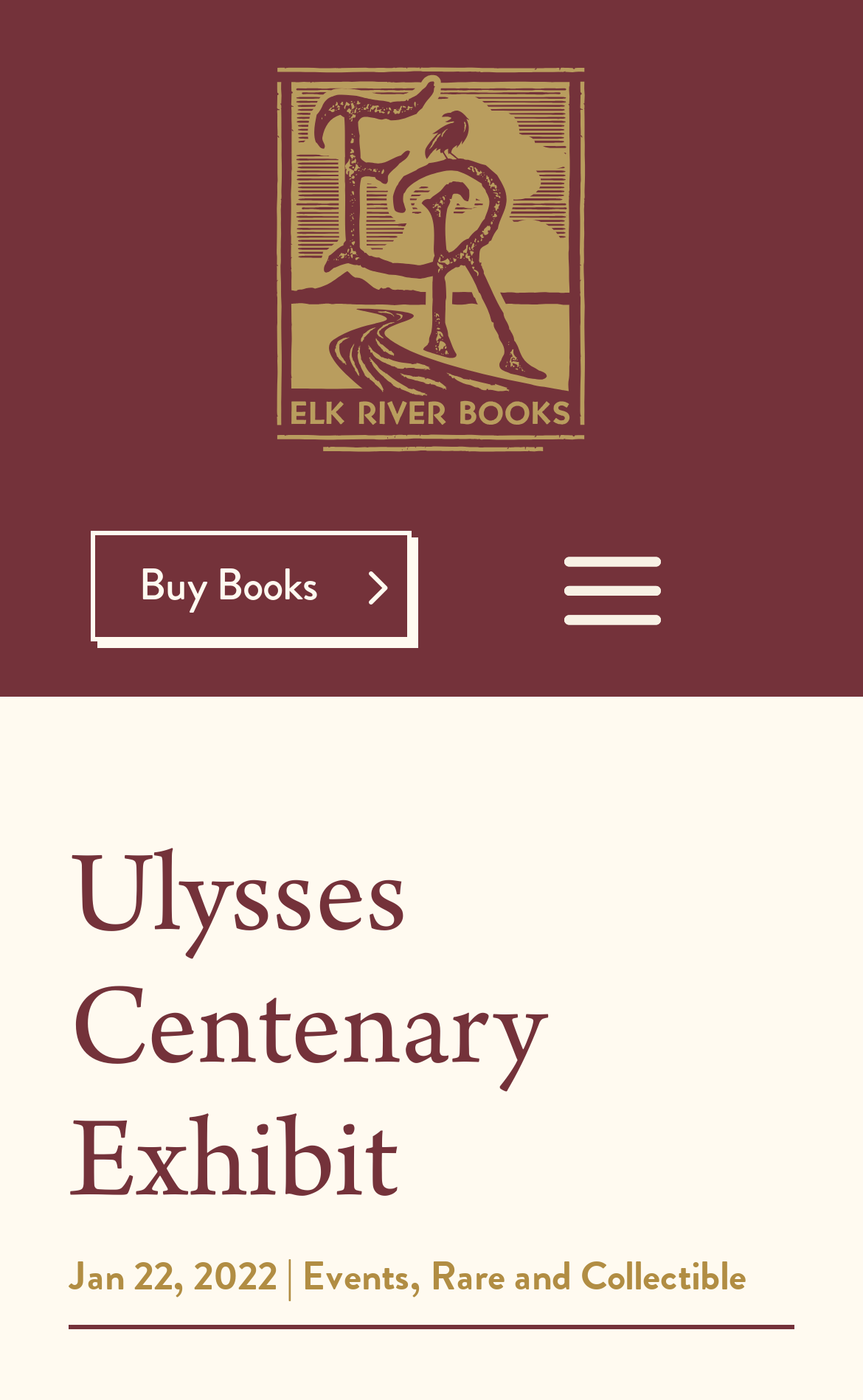Predict the bounding box of the UI element based on the description: "Buy Books". The coordinates should be four float numbers between 0 and 1, formatted as [left, top, right, bottom].

[0.104, 0.379, 0.476, 0.458]